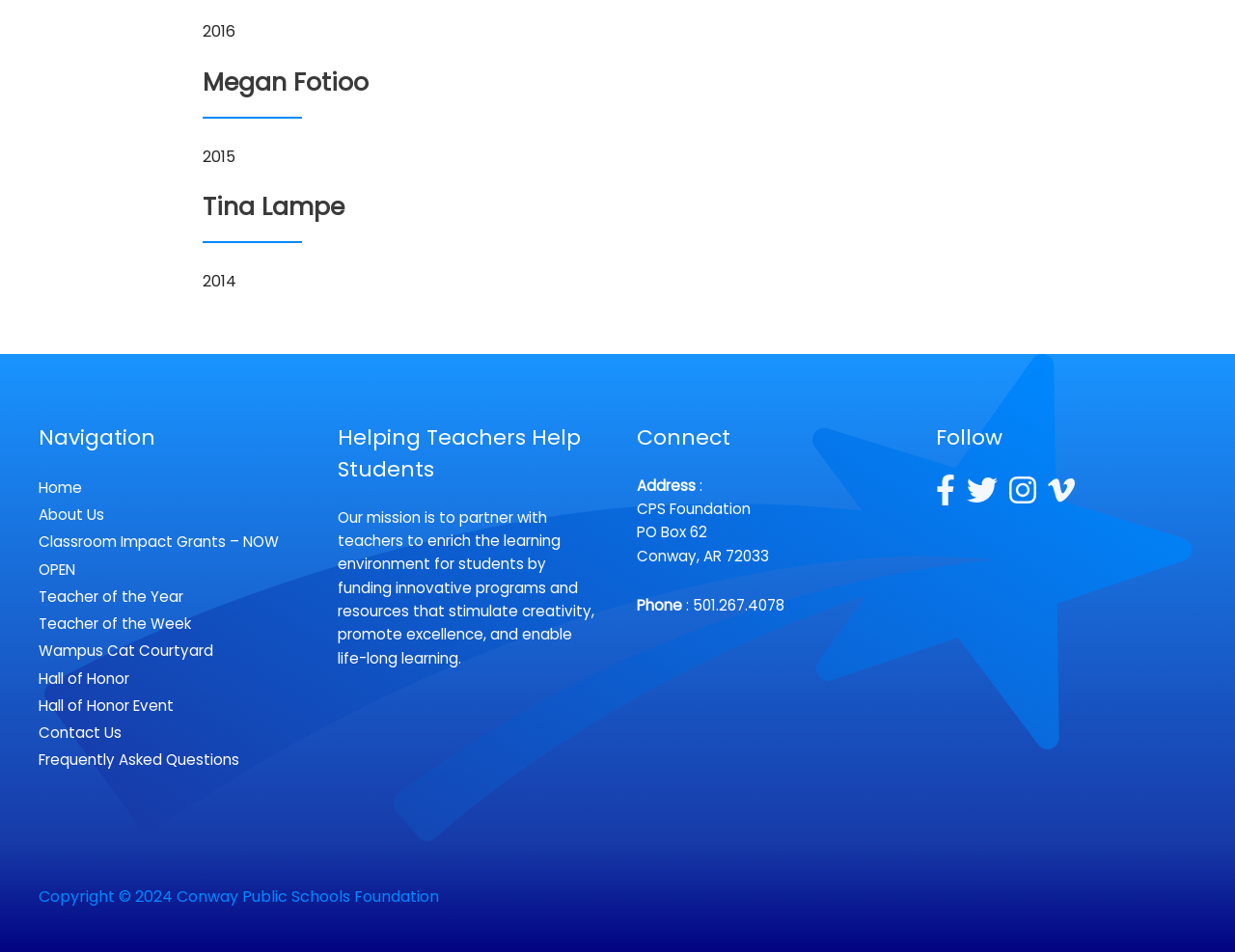Could you find the bounding box coordinates of the clickable area to complete this instruction: "Apply for Classroom Impact Grants"?

[0.031, 0.559, 0.226, 0.608]